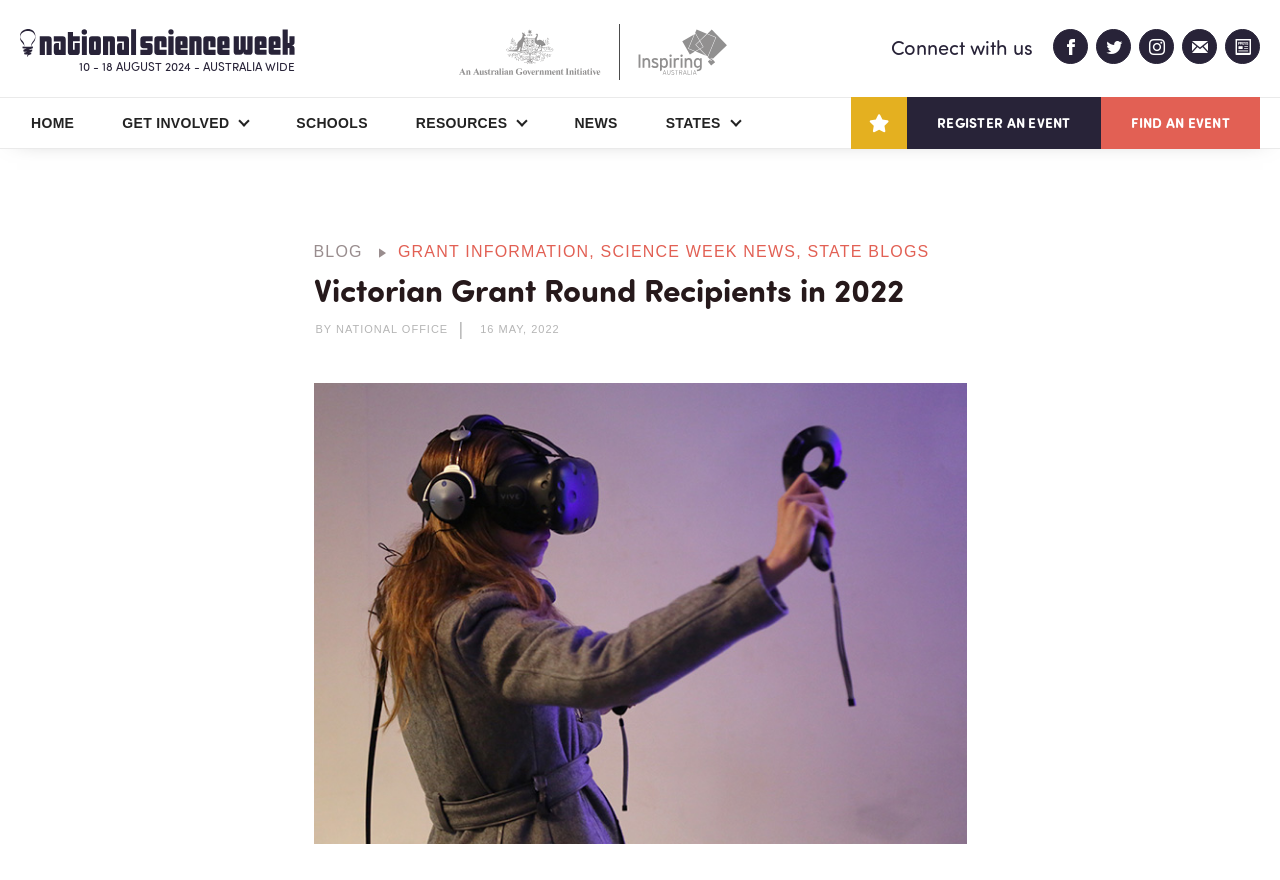Please identify the bounding box coordinates of the element's region that I should click in order to complete the following instruction: "register an event". The bounding box coordinates consist of four float numbers between 0 and 1, i.e., [left, top, right, bottom].

[0.709, 0.11, 0.86, 0.169]